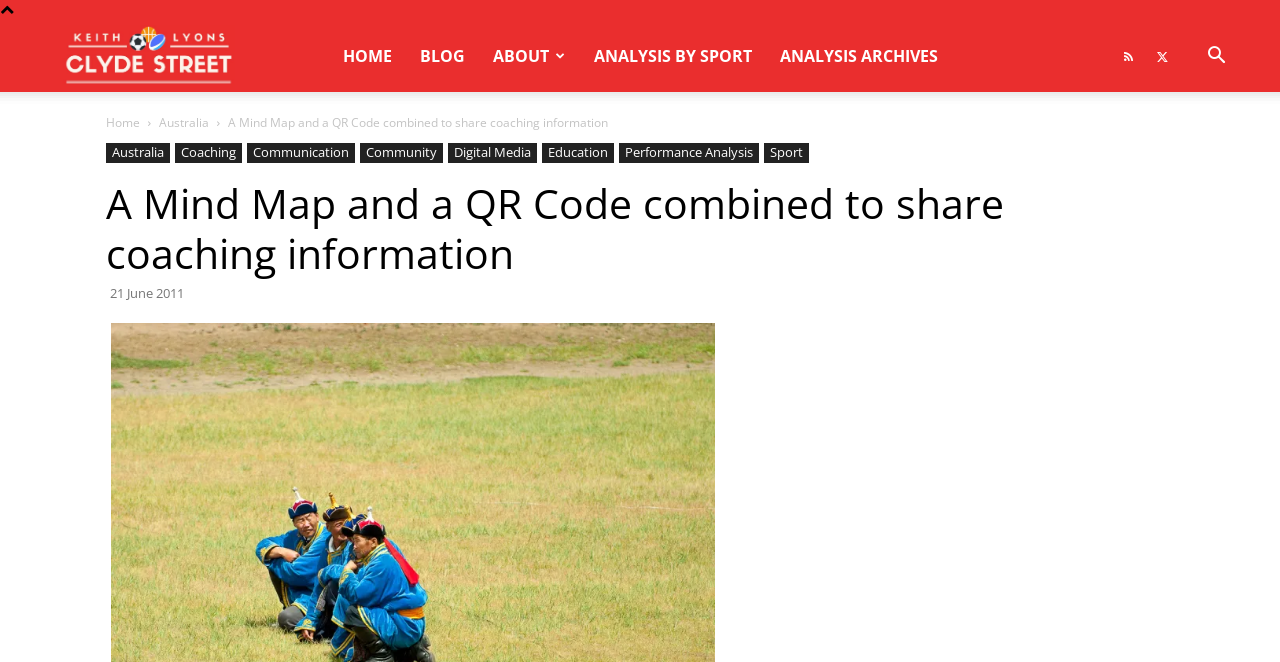Describe all the key features and sections of the webpage thoroughly.

The webpage appears to be a blog or article page with a focus on coaching information. At the top right corner, there is a search button and three links represented by icons. Below these icons, there is a horizontal navigation menu with links to "HOME", "BLOG", "ABOUT", "ANALYSIS BY SPORT", and "ANALYSIS ARCHIVES". 

On the top left side, there is a link to "Clyde Street" and another link to "Home" below it. Next to the "Home" link, there is a link to "Australia". 

The main content of the page is a mind map, which is a visual representation of information. The mind map is accompanied by a QR code, which is a type of barcode that can be scanned by mobile devices. The mind map is divided into several sections, each representing a different topic such as "Coaching", "Communication", "Community", "Digital Media", "Education", "Performance Analysis", and "Sport". 

Above the mind map, there is a header section with a title that reads "A Mind Map and a QR Code combined to share coaching information". Below the title, there is a timestamp indicating that the article was published on "21 June 2011".